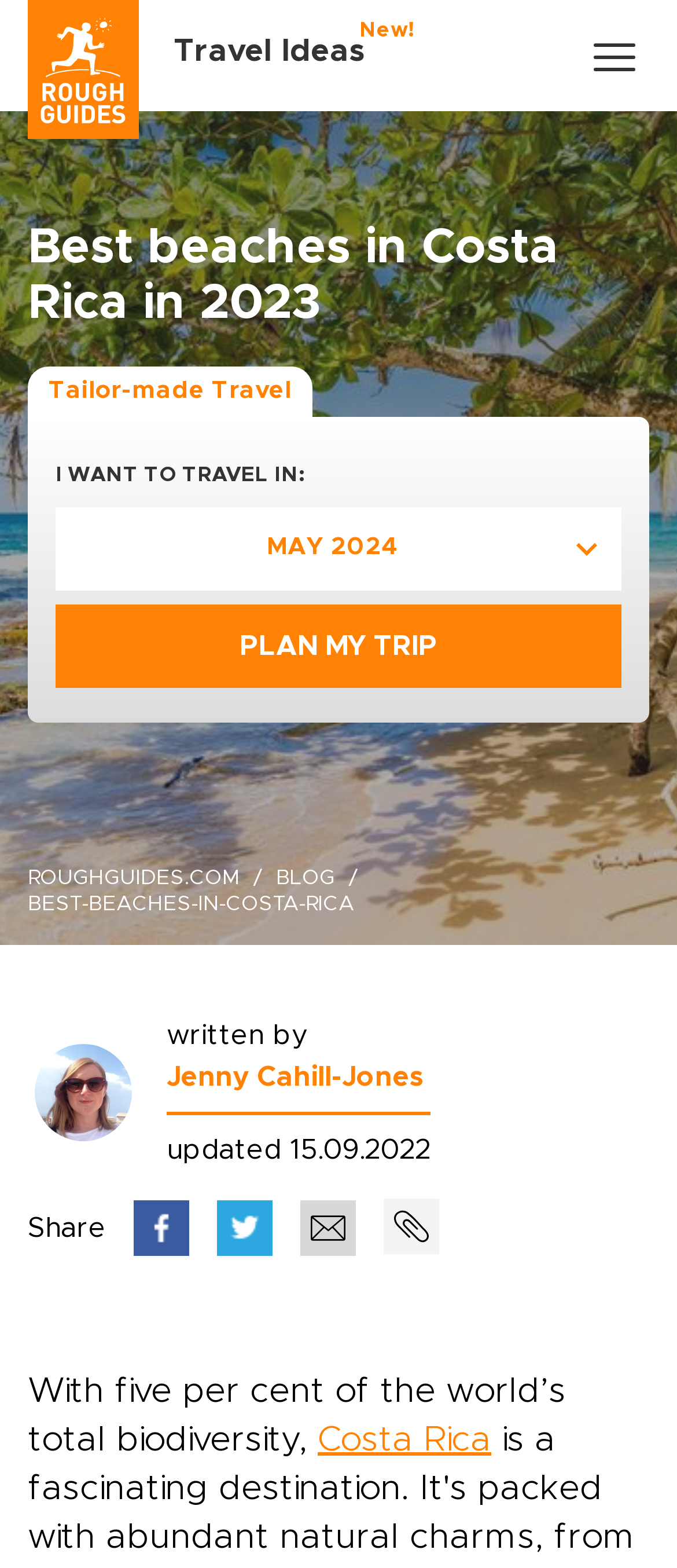Please identify the bounding box coordinates of the clickable area that will allow you to execute the instruction: "Click on 'Travel Ideas'".

[0.256, 0.02, 0.538, 0.051]